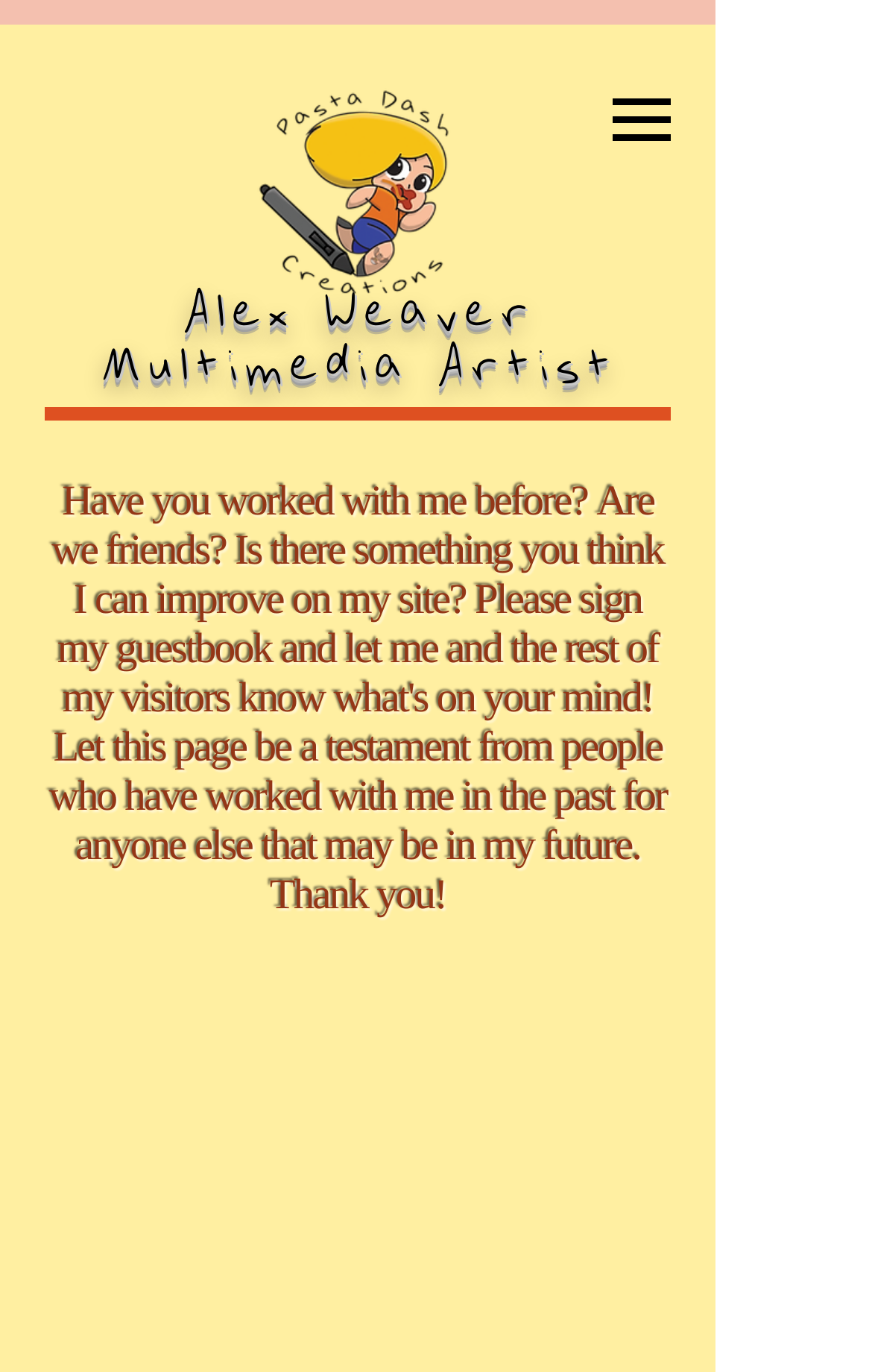Answer succinctly with a single word or phrase:
Is there a navigation menu on the page?

Yes